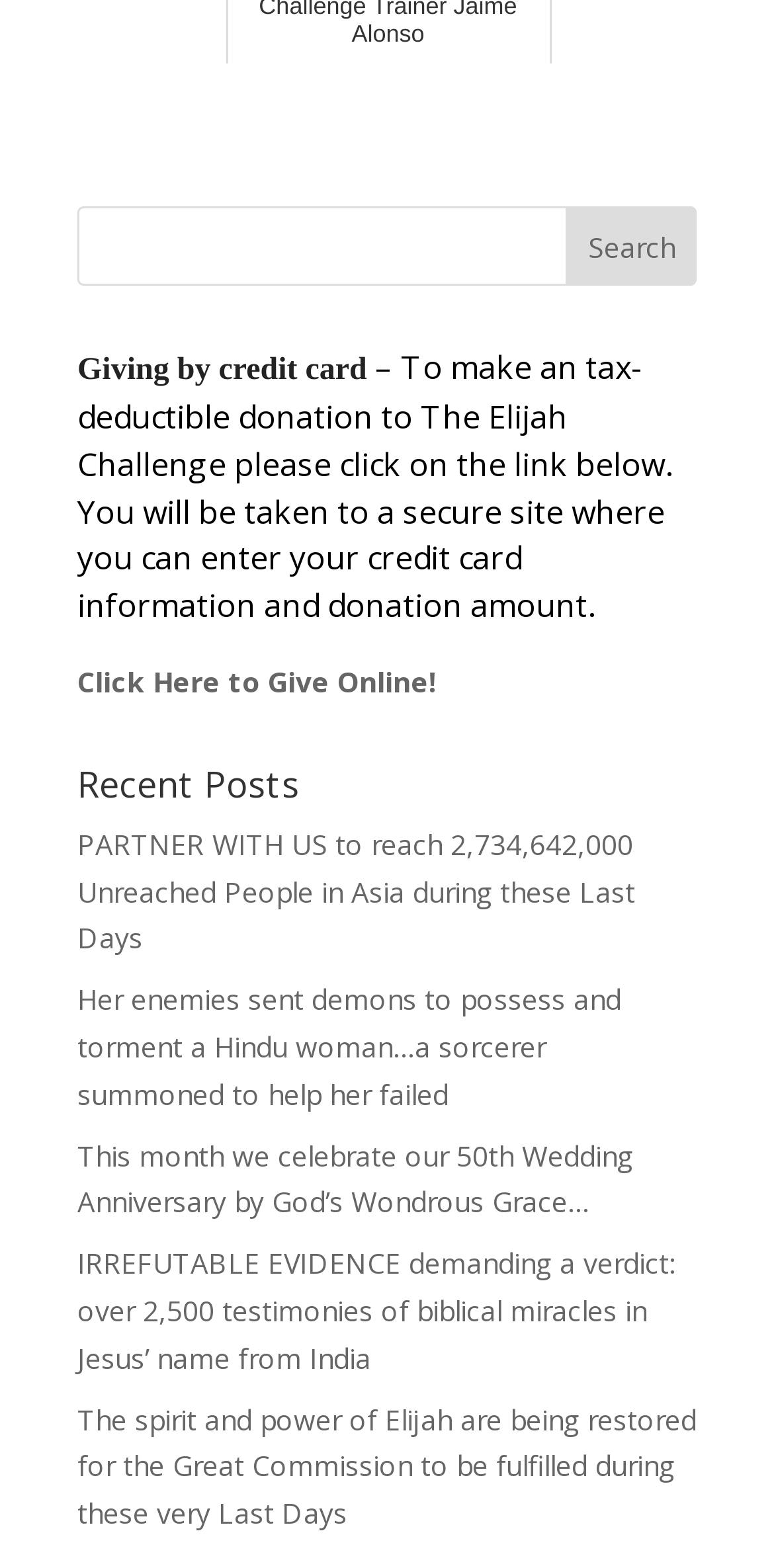Locate and provide the bounding box coordinates for the HTML element that matches this description: "Click Here to Give Online!".

[0.1, 0.423, 0.564, 0.447]